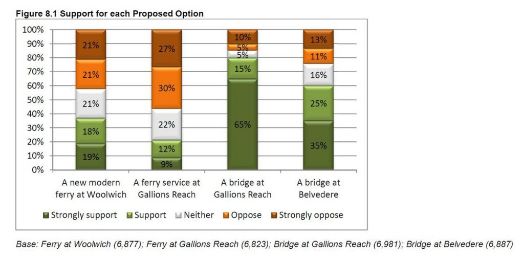How many categories of public opinion are presented in the chart?
Refer to the image and offer an in-depth and detailed answer to the question.

The chart breaks down public opinion into five categories: 'Strongly support', 'Support', 'Neither', 'Oppose', and 'Strongly oppose', providing a nuanced view of public sentiment towards different transport crossing options.